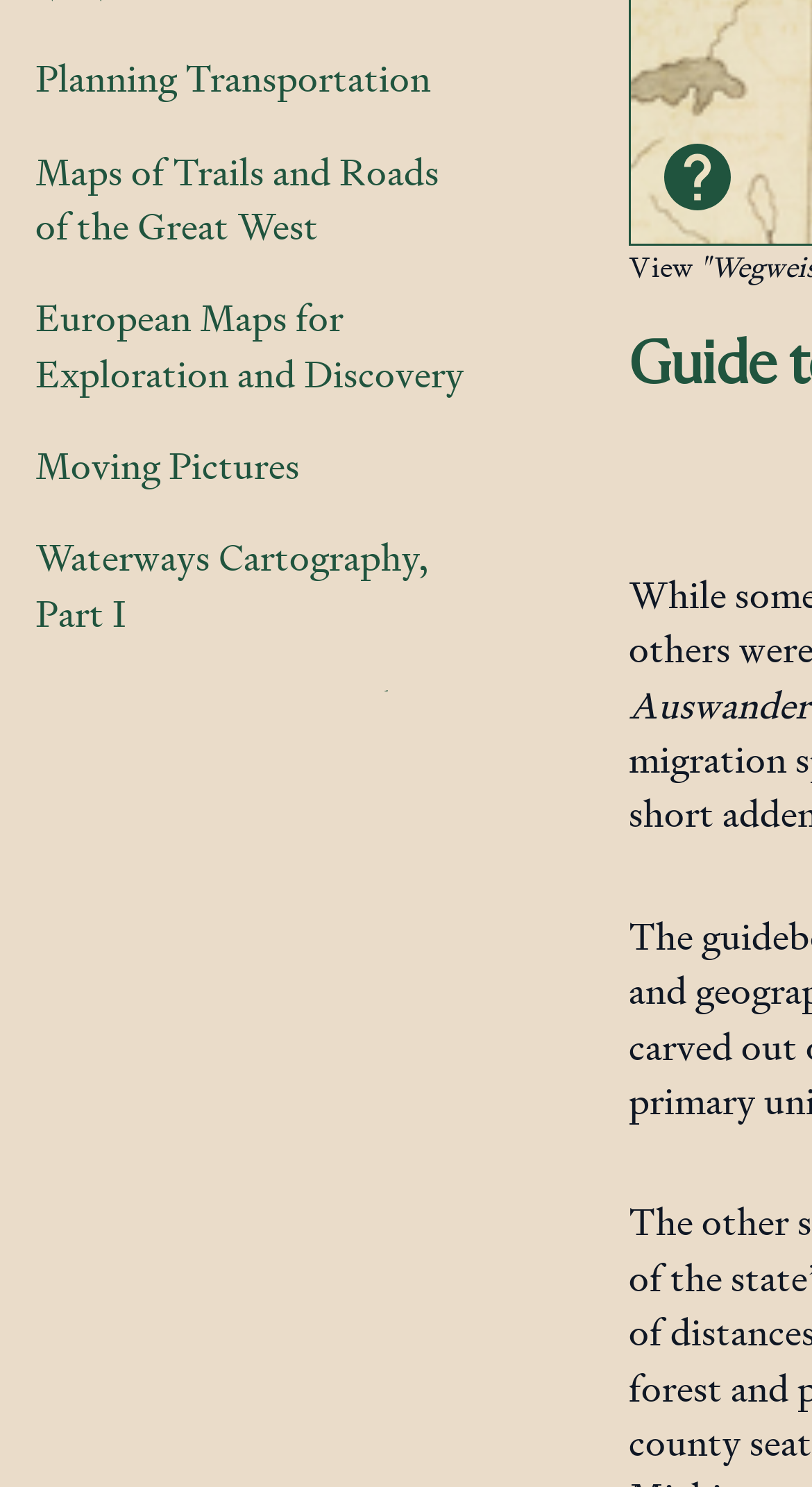Extract the bounding box coordinates of the UI element described: "Planning Transportation". Provide the coordinates in the format [left, top, right, bottom] with values ranging from 0 to 1.

[0.01, 0.028, 0.585, 0.079]